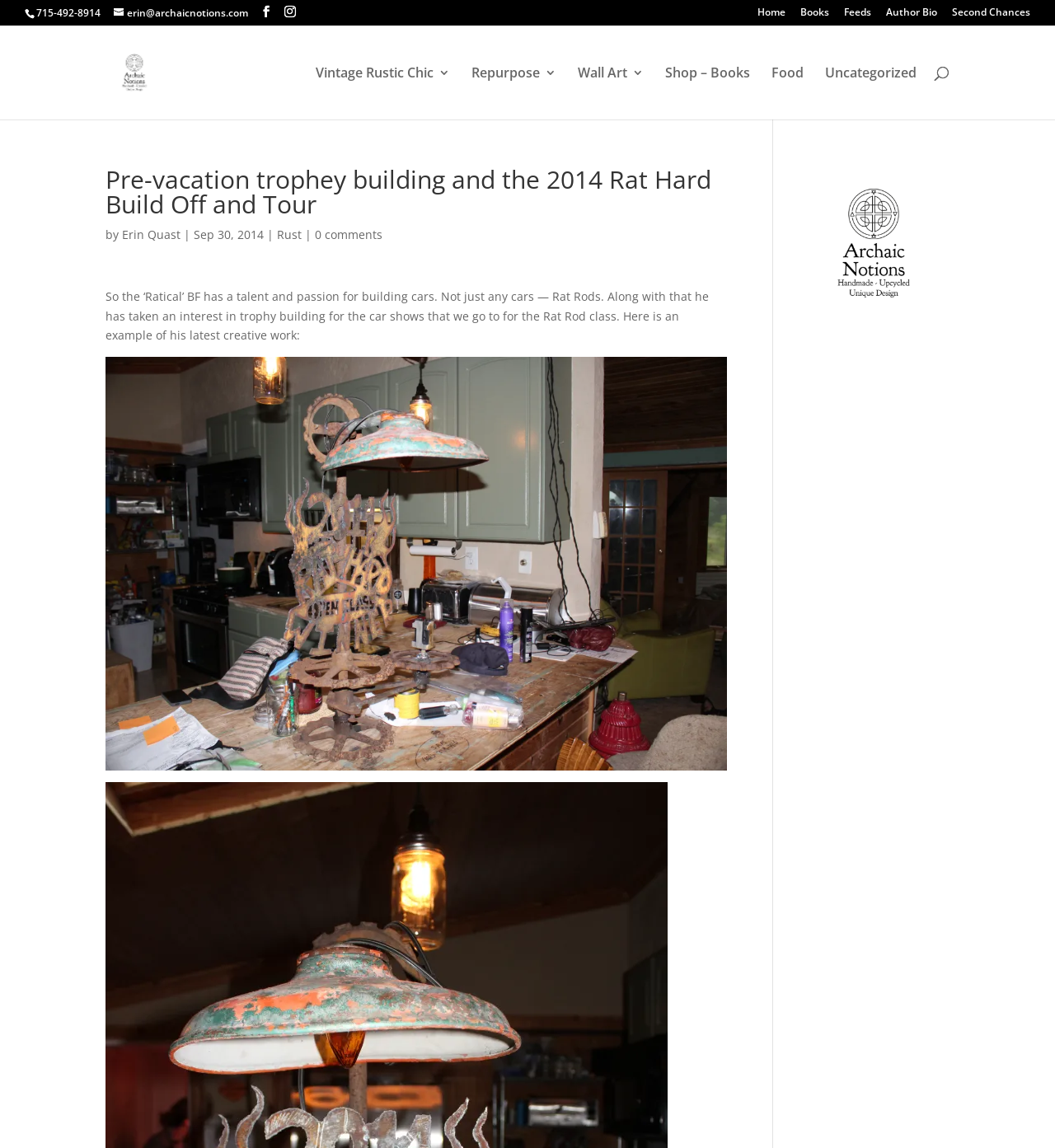Please determine the bounding box coordinates of the area that needs to be clicked to complete this task: 'Click the 'IMG_2960' image'. The coordinates must be four float numbers between 0 and 1, formatted as [left, top, right, bottom].

[0.1, 0.311, 0.689, 0.671]